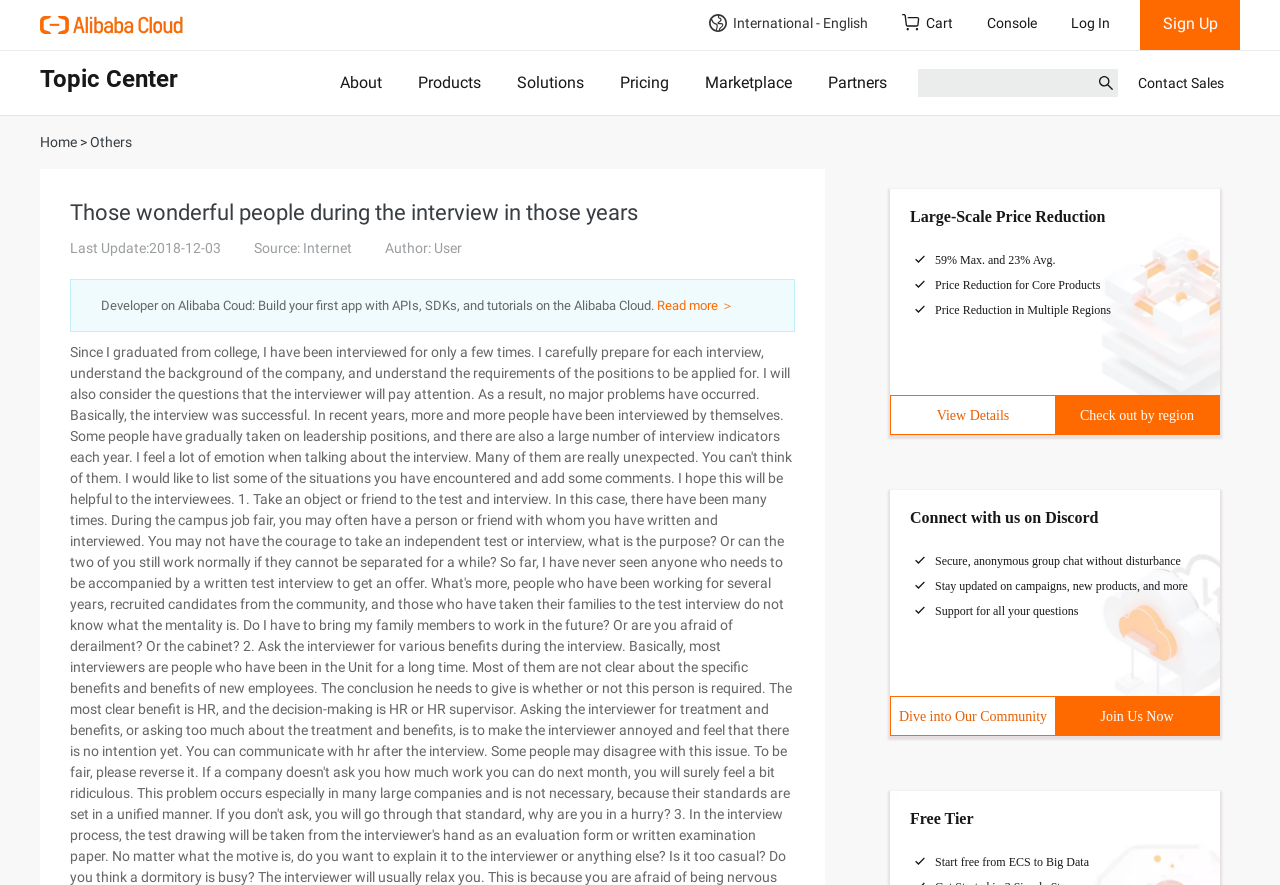What is the purpose of the 'View Details' link?
Refer to the image and give a detailed answer to the query.

I inferred this answer by looking at the link 'View Details' which is likely to take the user to a page with more information about the price reduction mentioned in the article.